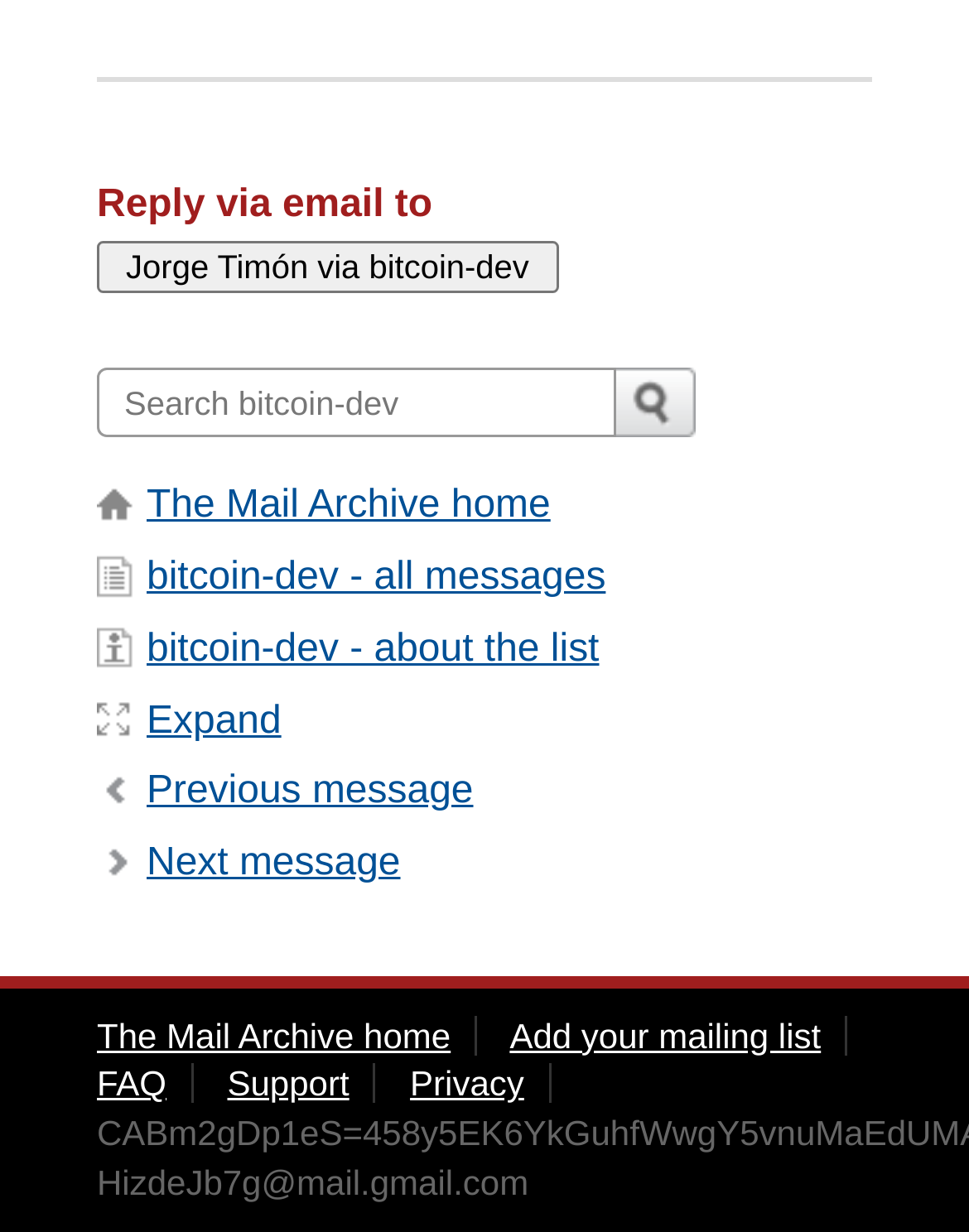Determine the bounding box coordinates (top-left x, top-left y, bottom-right x, bottom-right y) of the UI element described in the following text: bitcoin-dev - about the list

[0.151, 0.51, 0.618, 0.544]